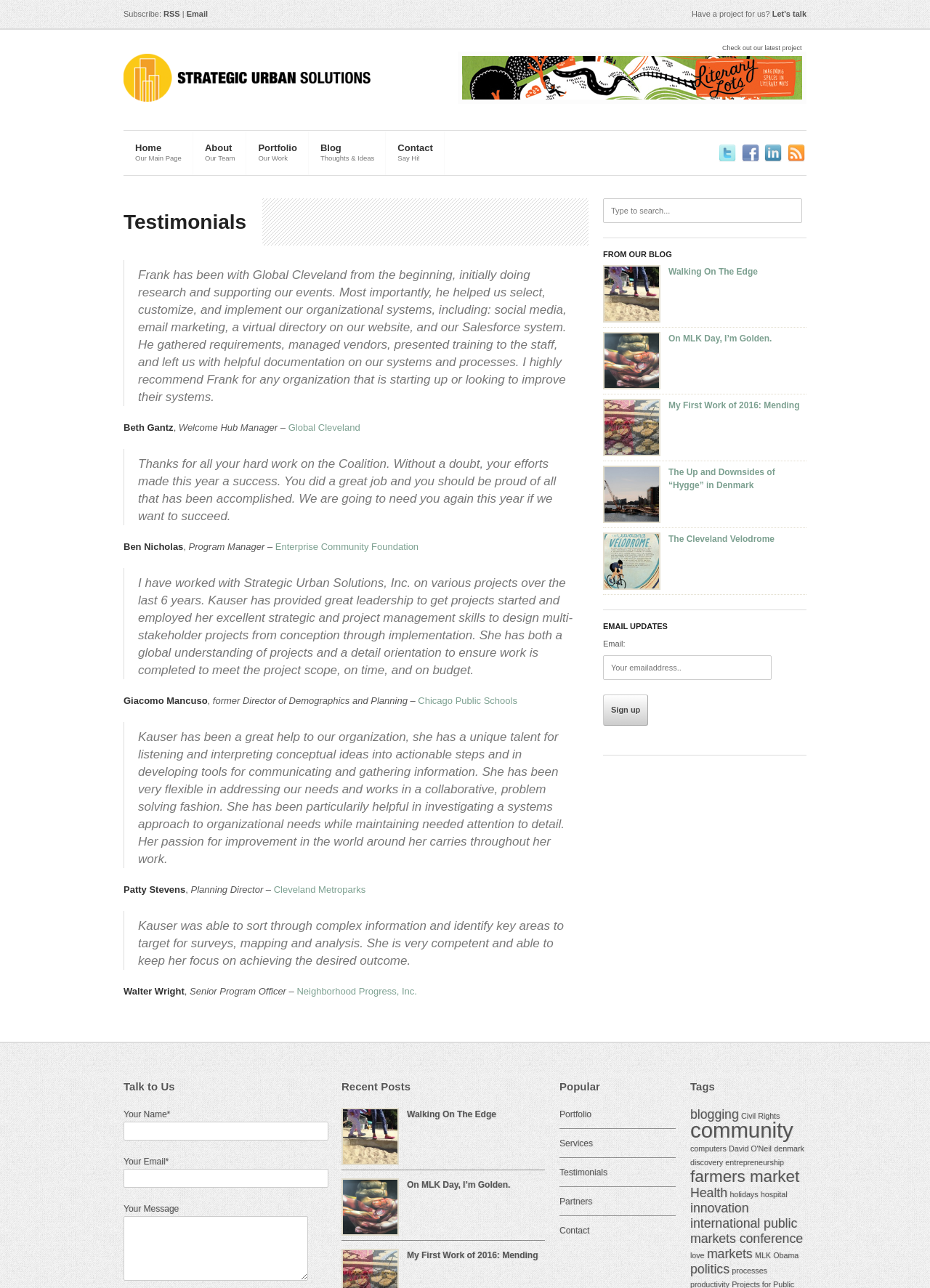Can you give a detailed response to the following question using the information from the image? What is the name of the company?

The name of the company can be inferred from the heading 'Strategic Urban Solutions' at the top of the webpage, which is also a link.